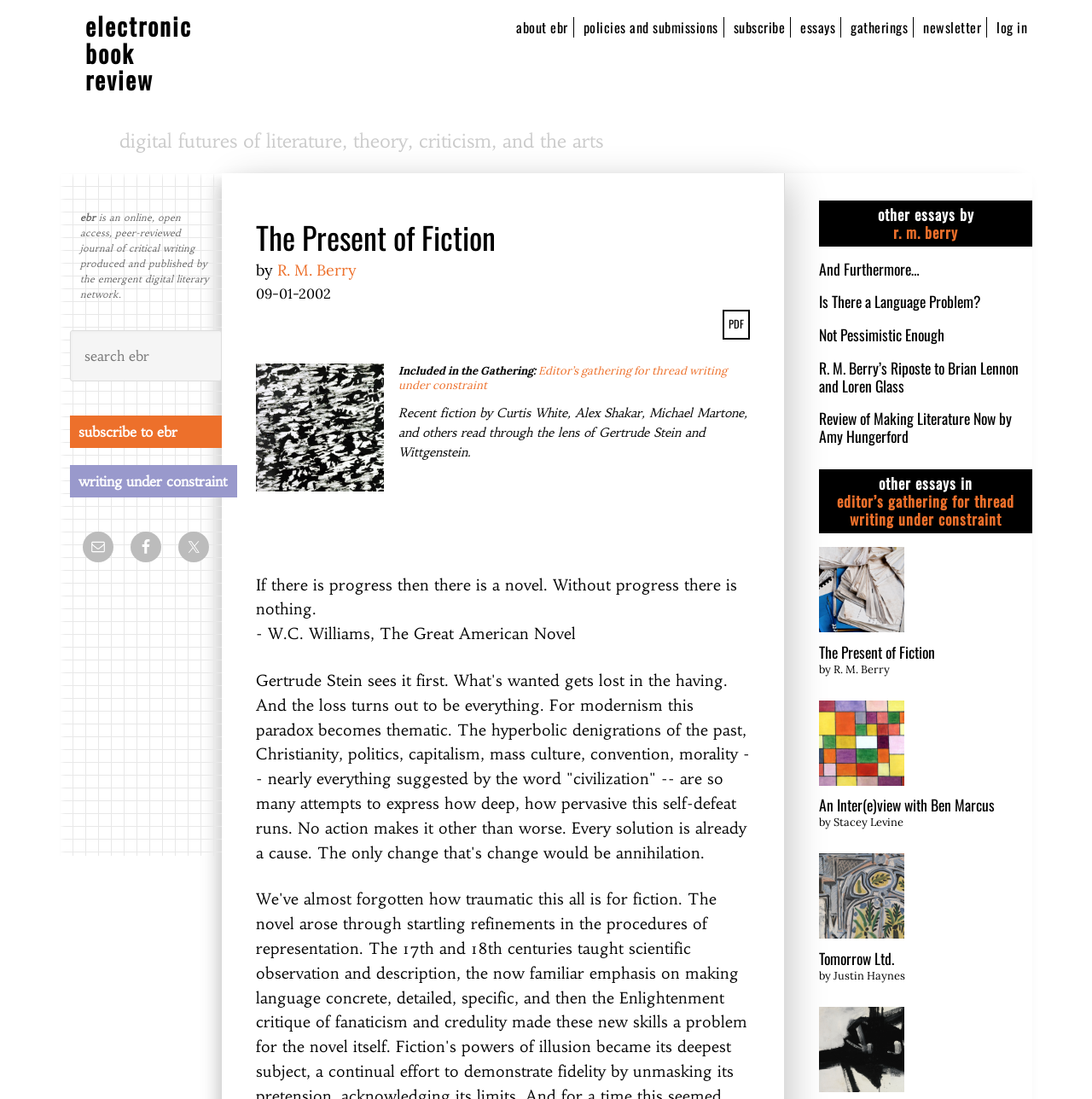Please locate the bounding box coordinates of the element that should be clicked to achieve the given instruction: "search ebr".

[0.064, 0.3, 0.203, 0.347]